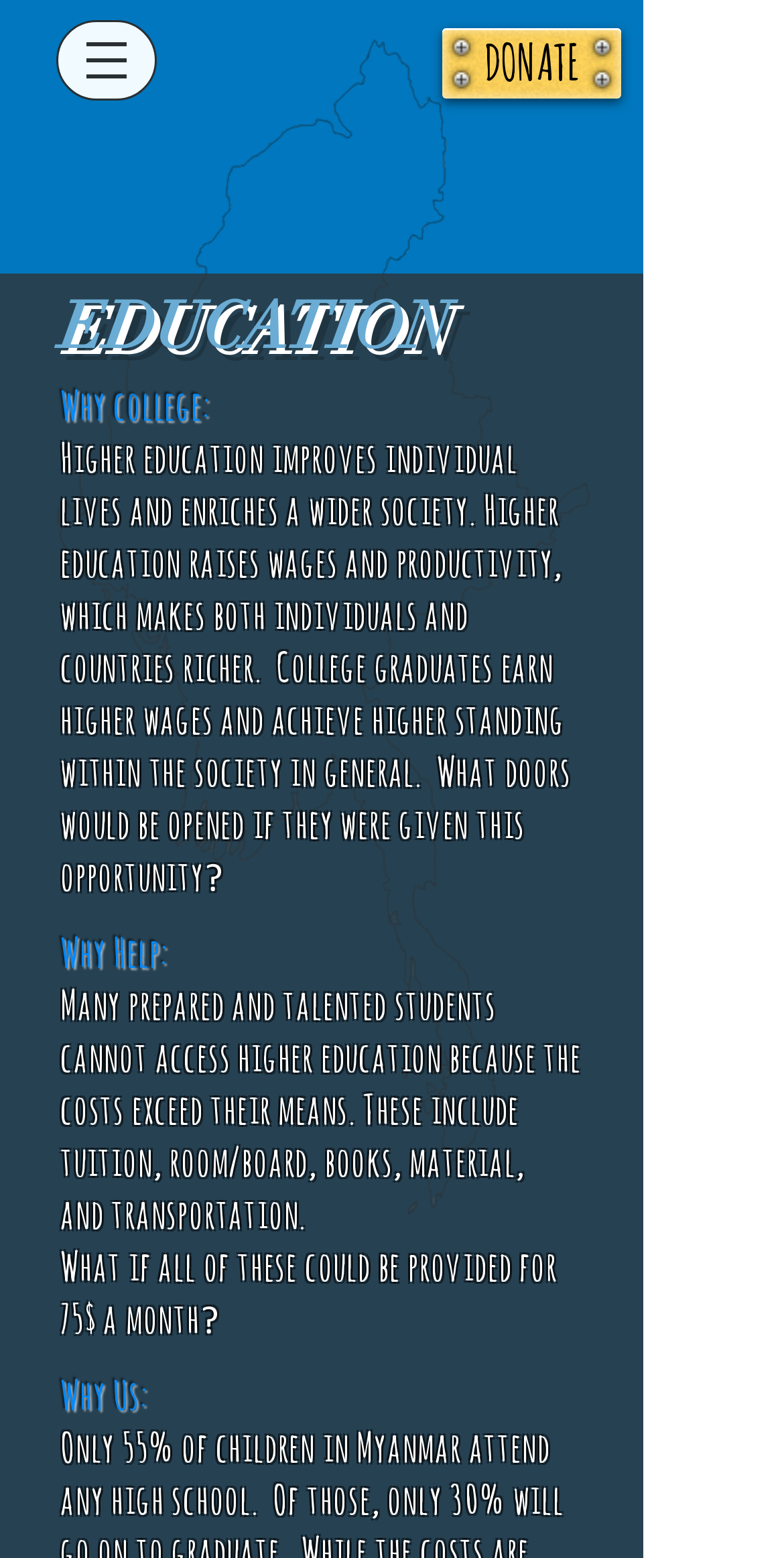Find the bounding box coordinates for the HTML element described in this sentence: "DONATE". Provide the coordinates as four float numbers between 0 and 1, in the format [left, top, right, bottom].

[0.564, 0.018, 0.792, 0.063]